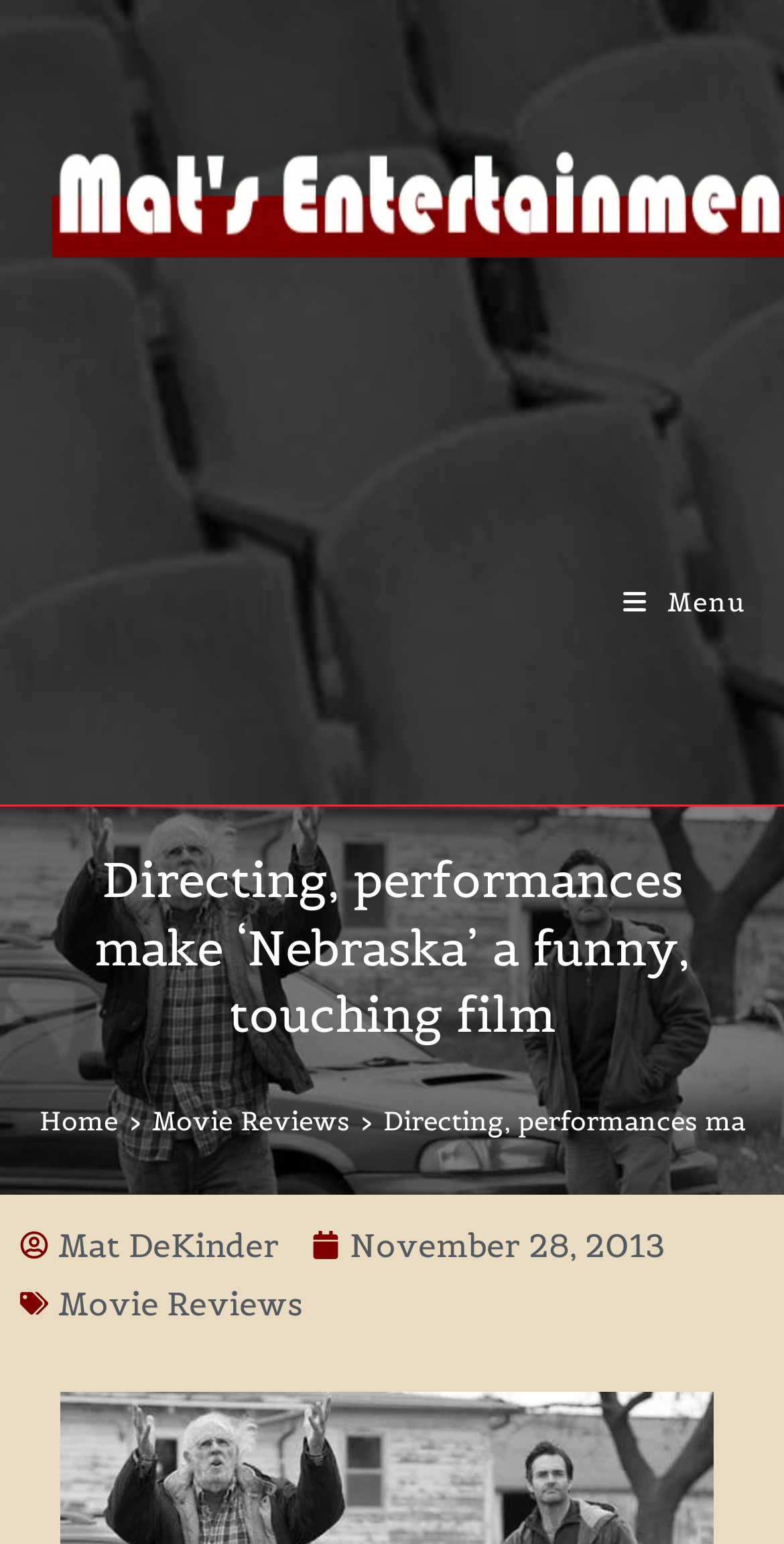Find the primary header on the webpage and provide its text.

Directing, performances make ‘Nebraska’ a funny, touching film